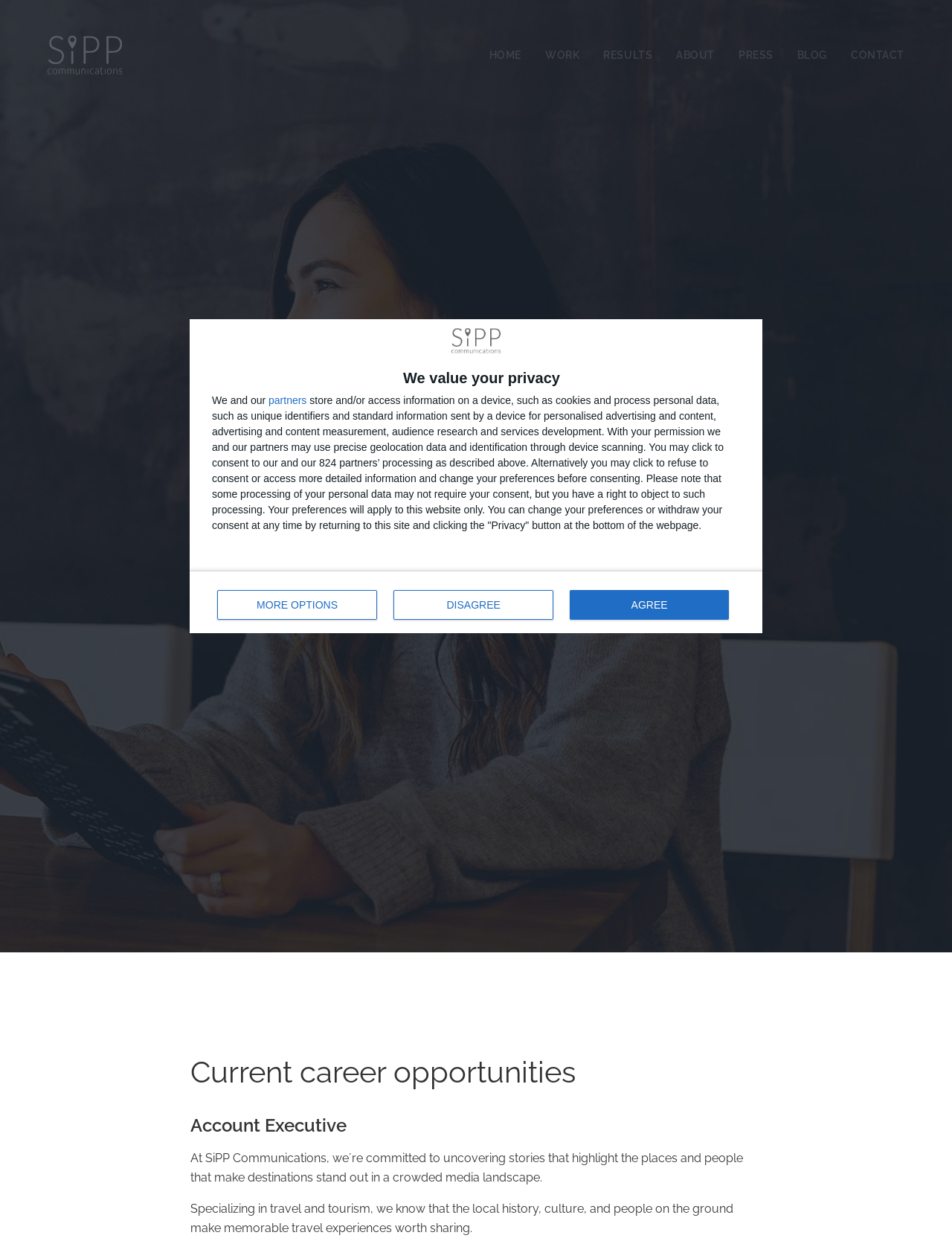Provide a one-word or one-phrase answer to the question:
What type of industry does SiPP Communications specialize in?

Travel and Tourism